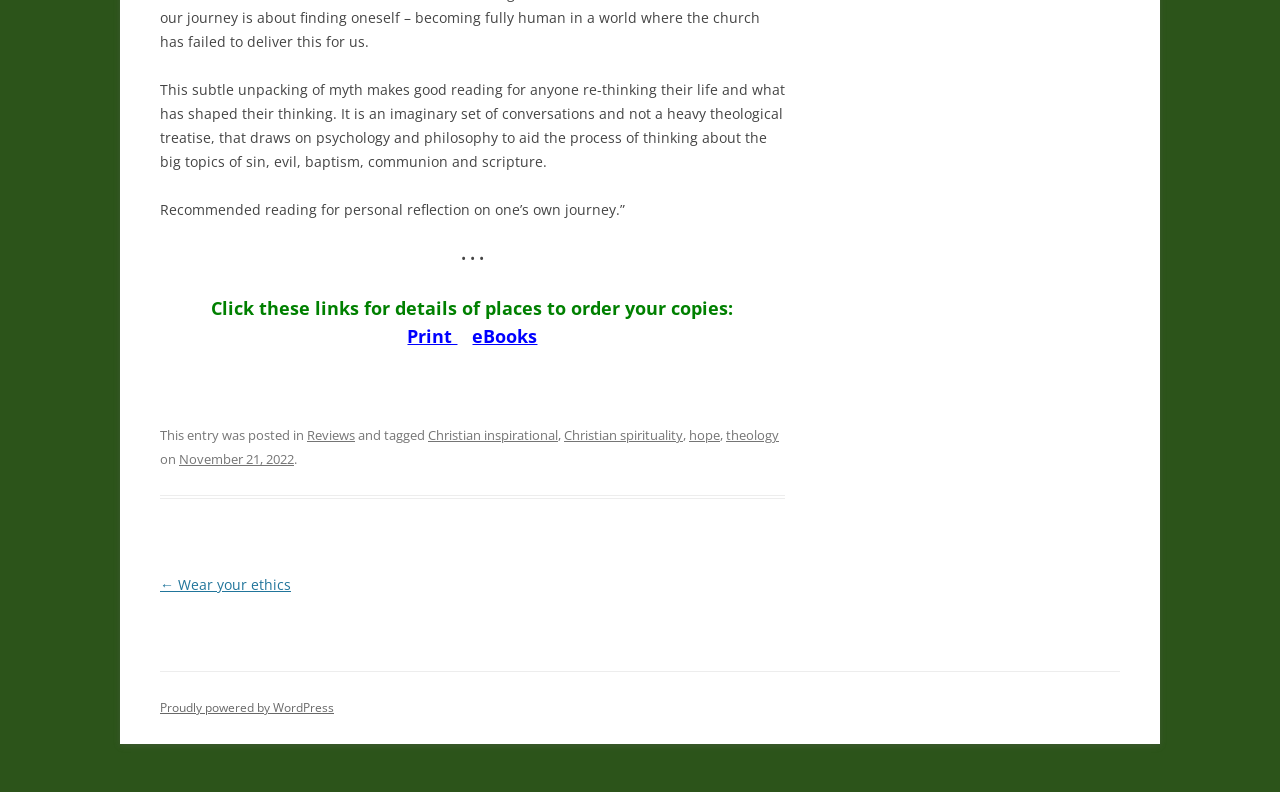Given the element description "November 21, 2022", identify the bounding box of the corresponding UI element.

[0.14, 0.569, 0.23, 0.591]